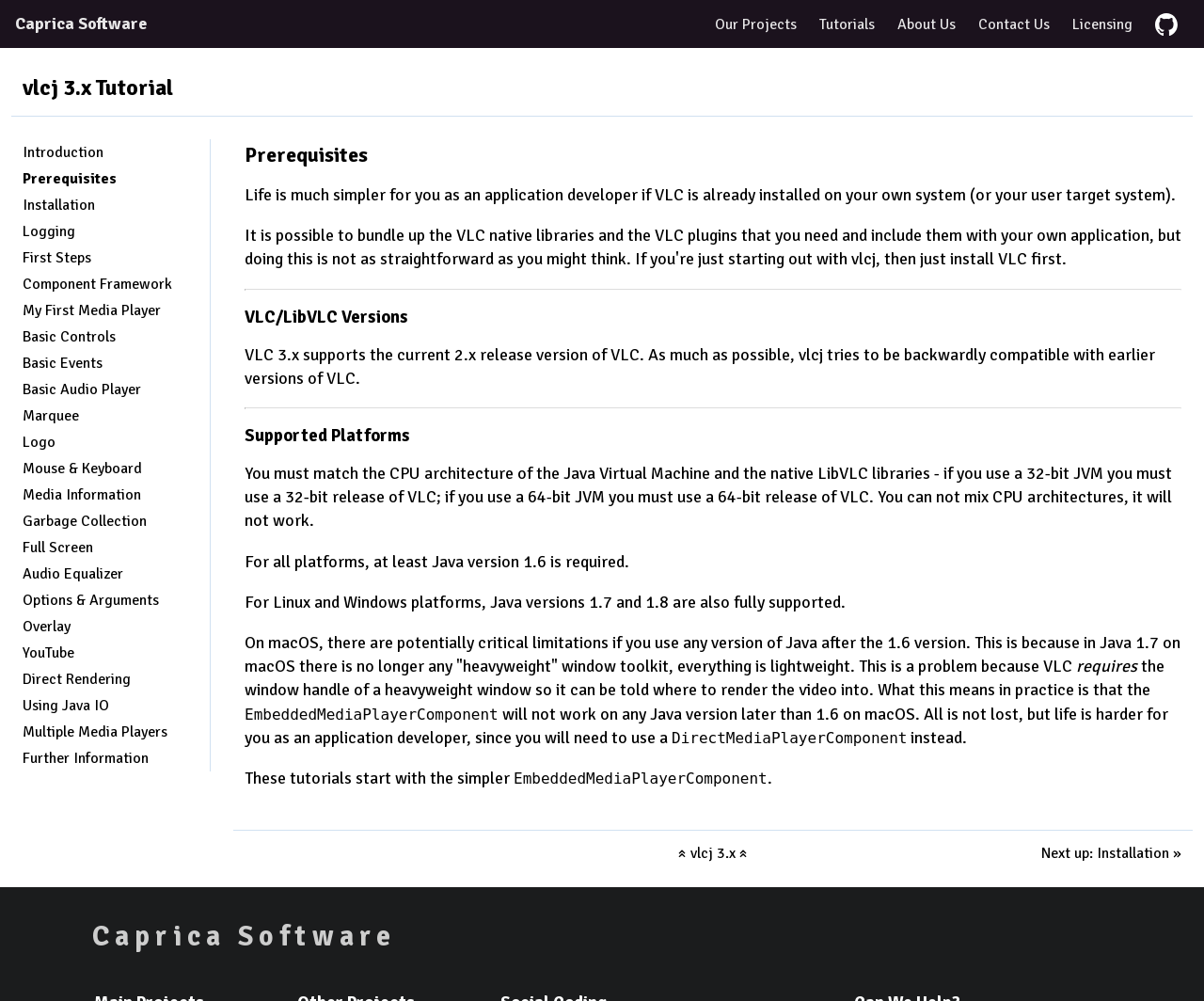Locate the bounding box coordinates of the element's region that should be clicked to carry out the following instruction: "Go to the 'About Us' section". The coordinates need to be four float numbers between 0 and 1, i.e., [left, top, right, bottom].

[0.745, 0.015, 0.794, 0.033]